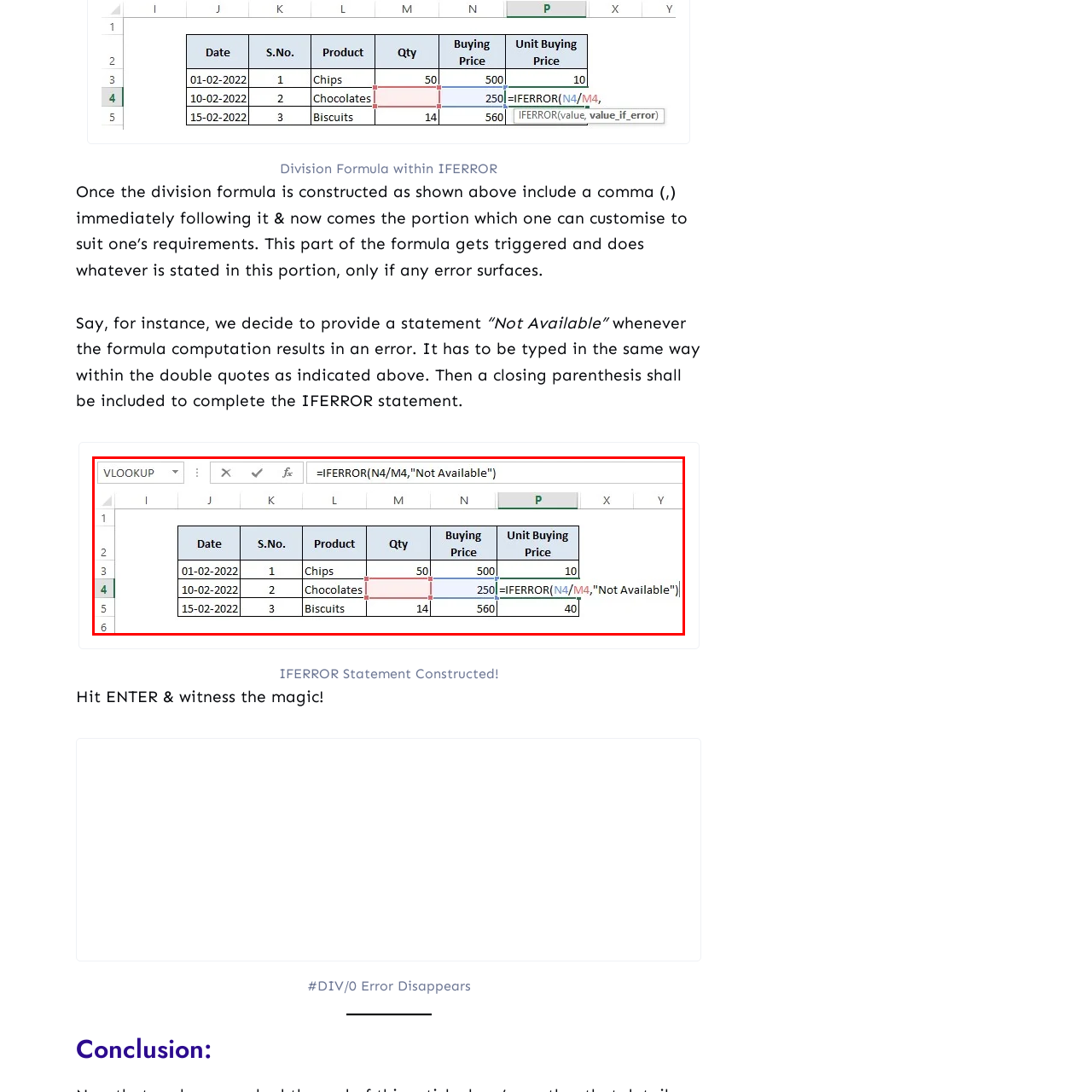Observe the image area highlighted by the pink border and answer the ensuing question in detail, using the visual cues: 
What is the header of the column that includes 'Buying Price' and 'Unit Buying Price'?

The header of the column that includes 'Buying Price' and 'Unit Buying Price' is actually two separate columns, 'Buying Price' and 'Unit Buying Price', which are part of the layout of the data in the spreadsheet, providing a consolidated view of purchasing data for effective tracking and analysis.